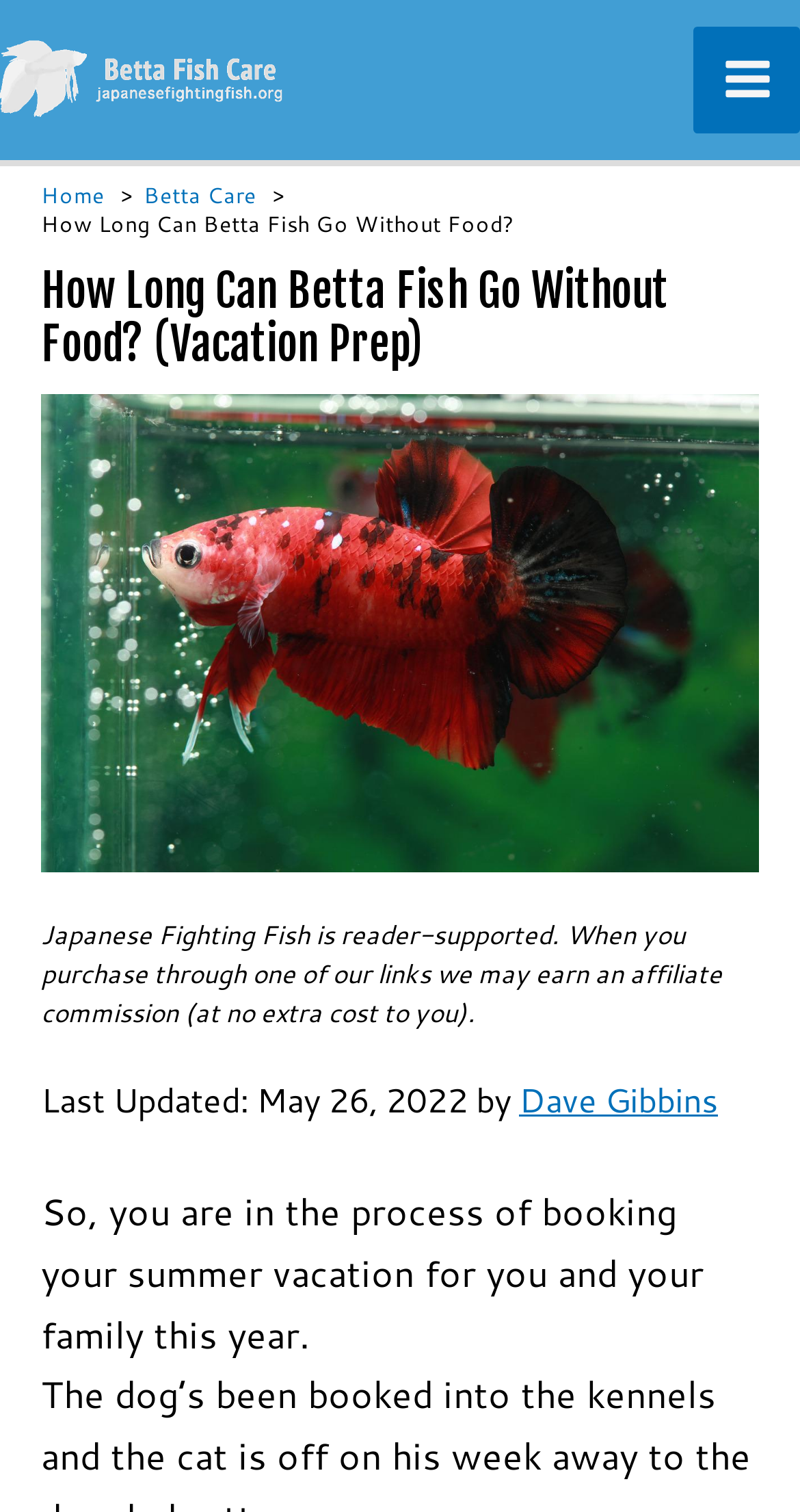What is the topic of the current webpage?
Examine the image and give a concise answer in one word or a short phrase.

Betta Fish Care